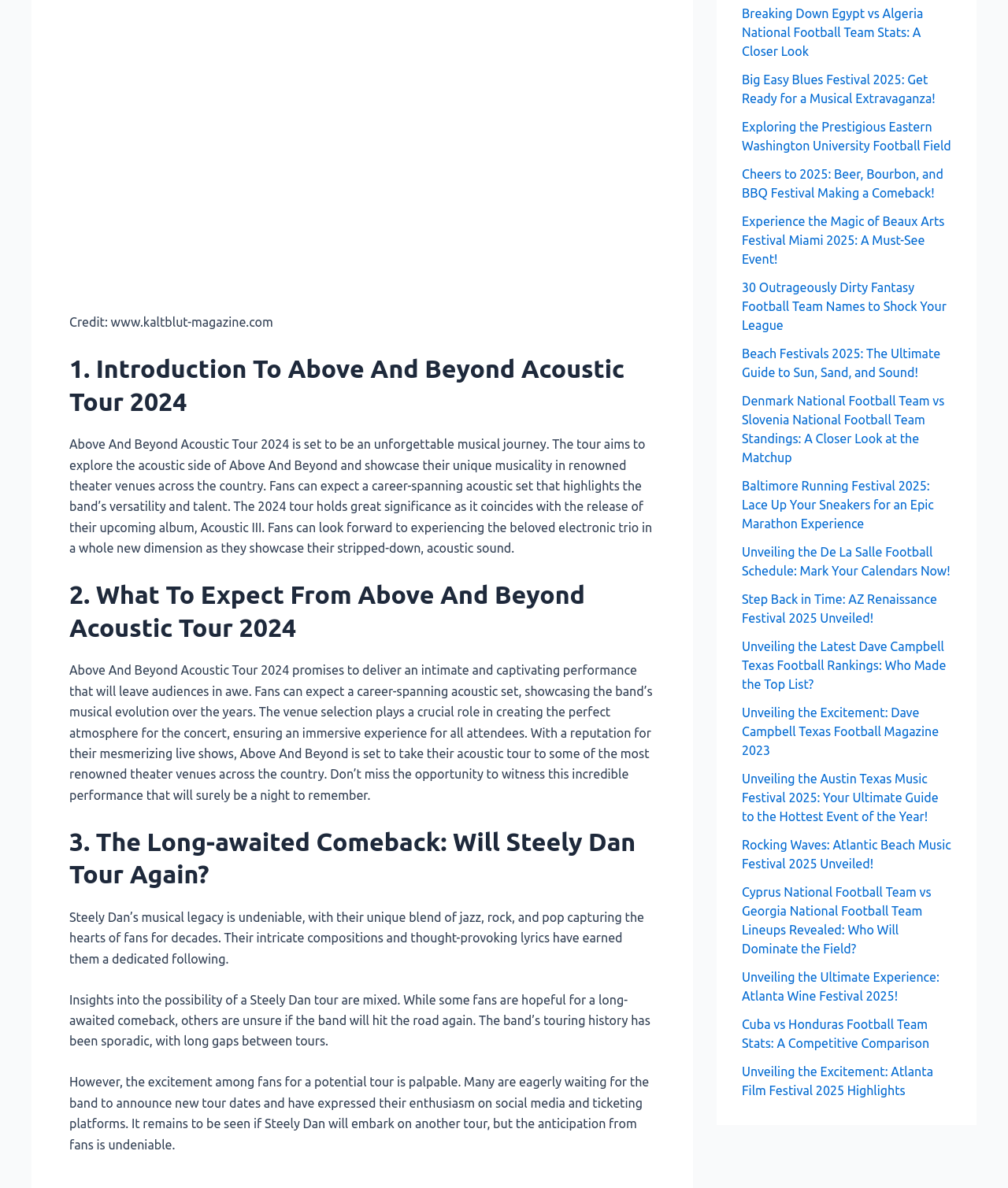Review the image closely and give a comprehensive answer to the question: What is Above and Beyond Acoustic Tour 2024 about?

Based on the webpage content, Above and Beyond Acoustic Tour 2024 is about an acoustic musical journey that aims to explore the acoustic side of Above and Beyond and showcase their unique musicality in renowned theater venues across the country.